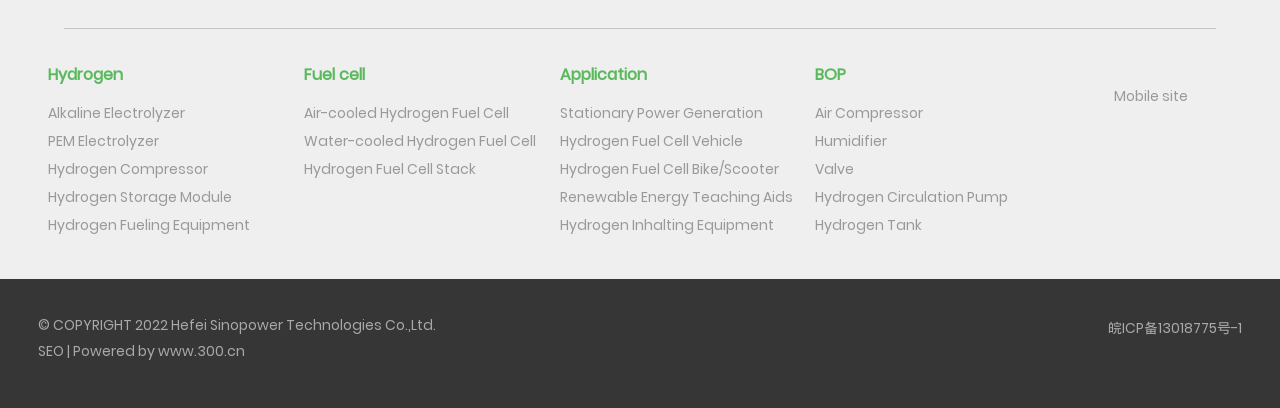What is the function of the 'BOP' section?
Provide an in-depth answer to the question, covering all aspects.

The 'BOP' section contains links such as 'Air Compressor', 'Humidifier', and 'Valve', which are all components that support the operation of fuel cell systems. Therefore, it can be inferred that the 'BOP' section is related to supporting fuel cell systems.